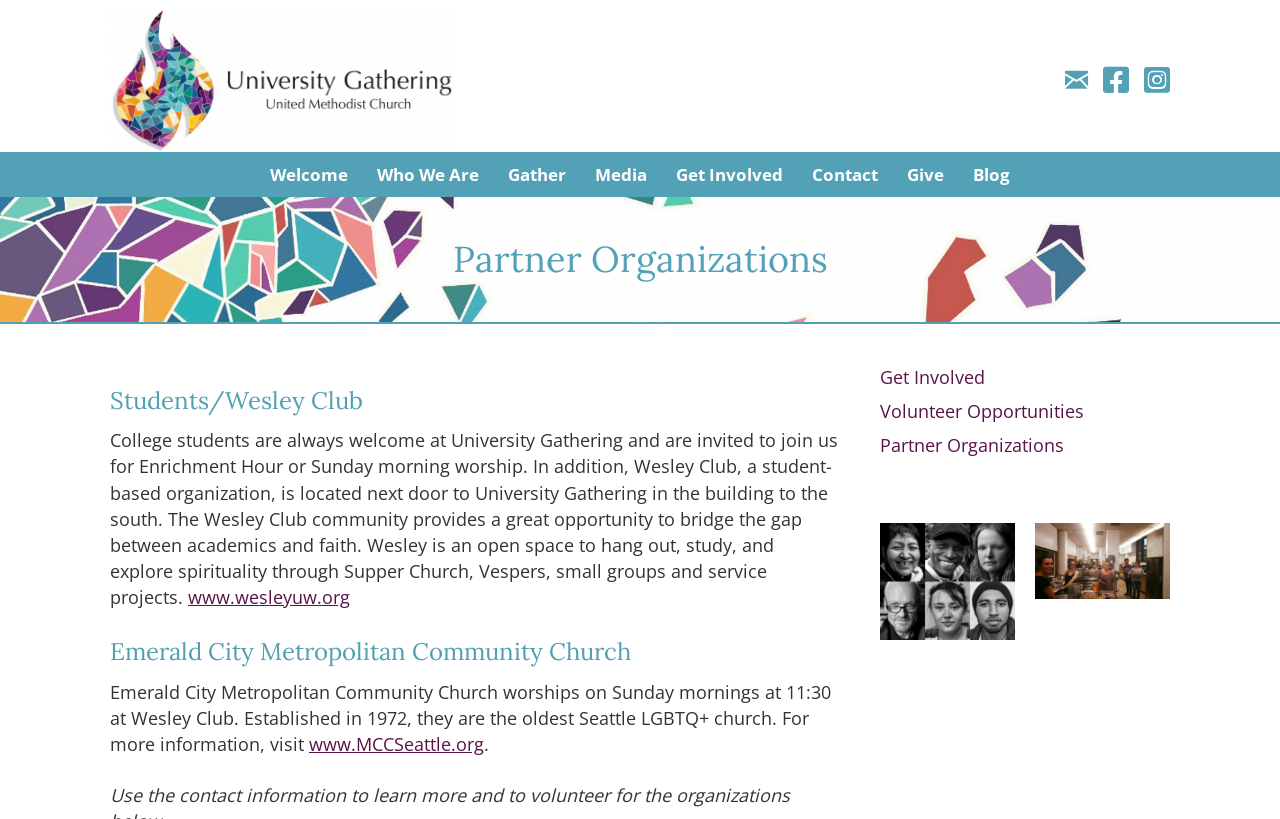Answer the question using only a single word or phrase: 
What is the purpose of Wesley Club?

To bridge the gap between academics and faith